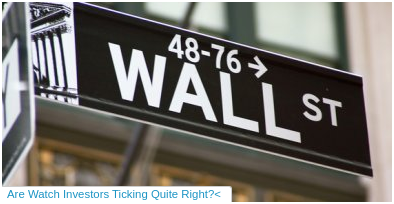Paint a vivid picture with your words by describing the image in detail.

The image features a street sign prominently displaying "WALL ST," an iconic reference to Wall Street, the financial heart of the United States located in New York City. Positioned above the text is an arrow indicating direction, along with the numbers "48-76," which likely refer to specific street addresses on Wall Street. Below the sign, there's a caption that poses the intriguing question, "Are Watch Investors Ticking Quite Right?" suggesting a discussion or article related to investment, possibly focusing on the watch industry and its market trends. This image encapsulates the intersection of finance and luxury, highlighting the allure of both Wall Street and fine timepieces.